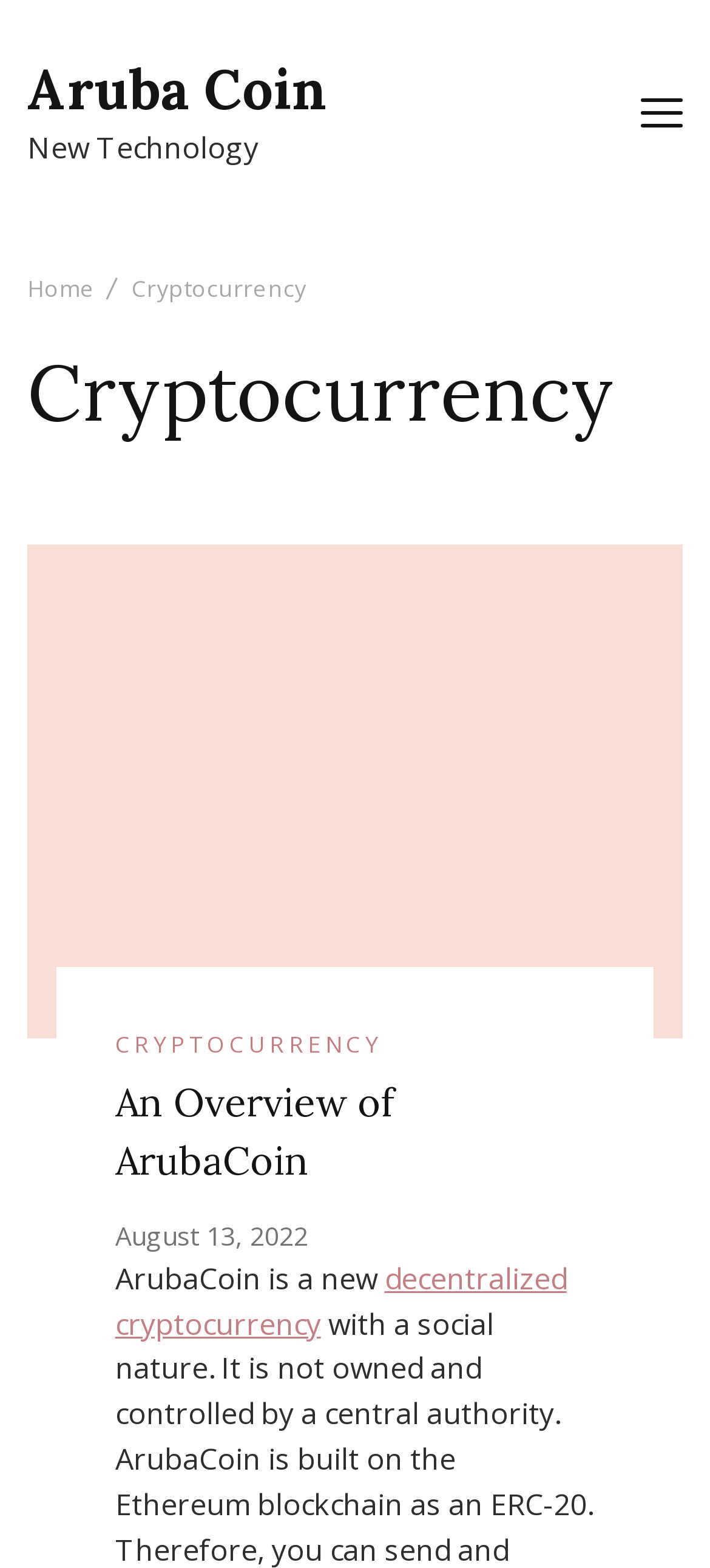What is the theme of the page?
Based on the visual details in the image, please answer the question thoroughly.

The theme of the page can be inferred from the heading 'Cryptocurrency' and the presence of links and text related to Aruba Coin, which is a type of cryptocurrency.